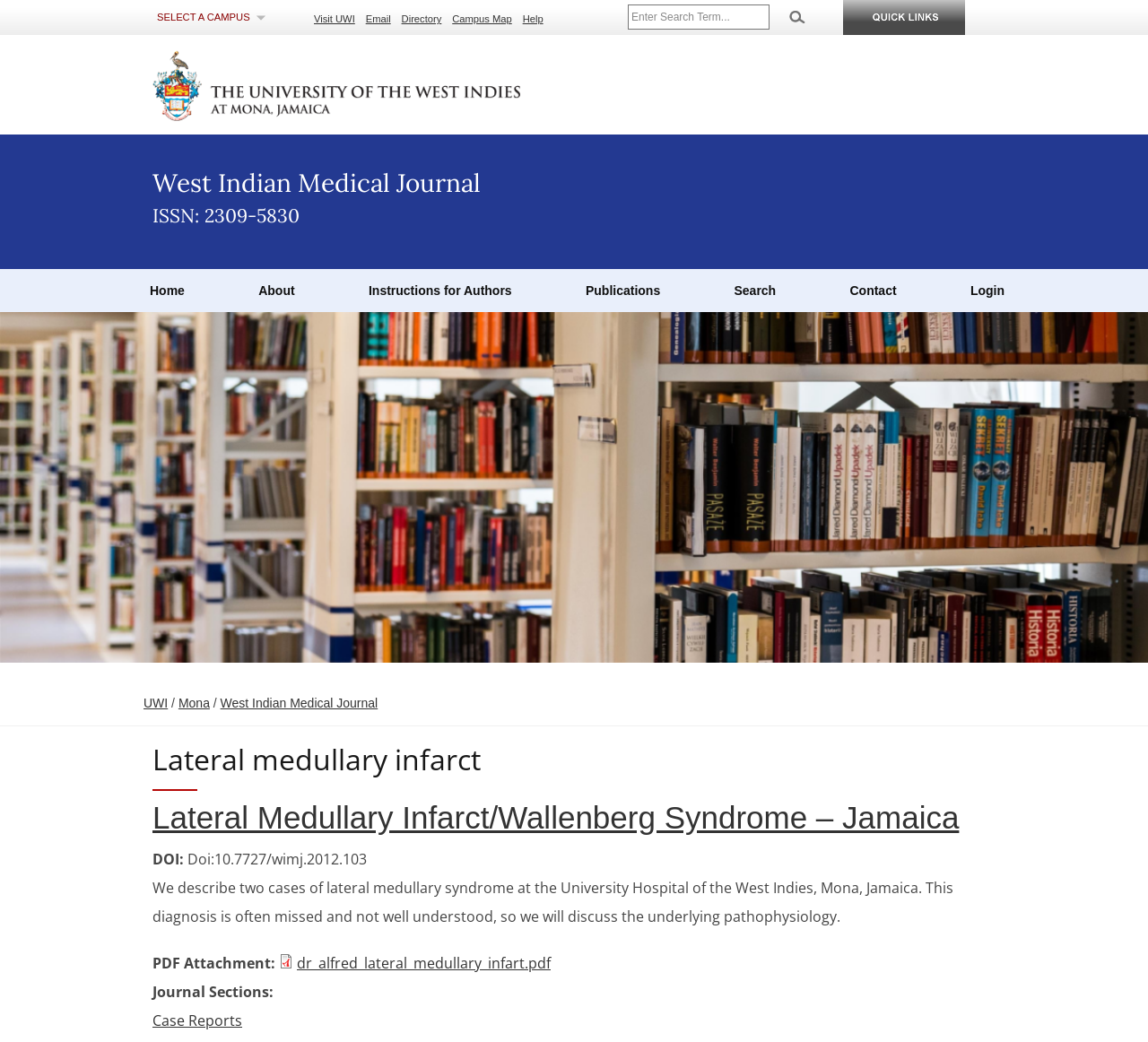Provide a short, one-word or phrase answer to the question below:
What is the name of the university?

The University of the West Indies